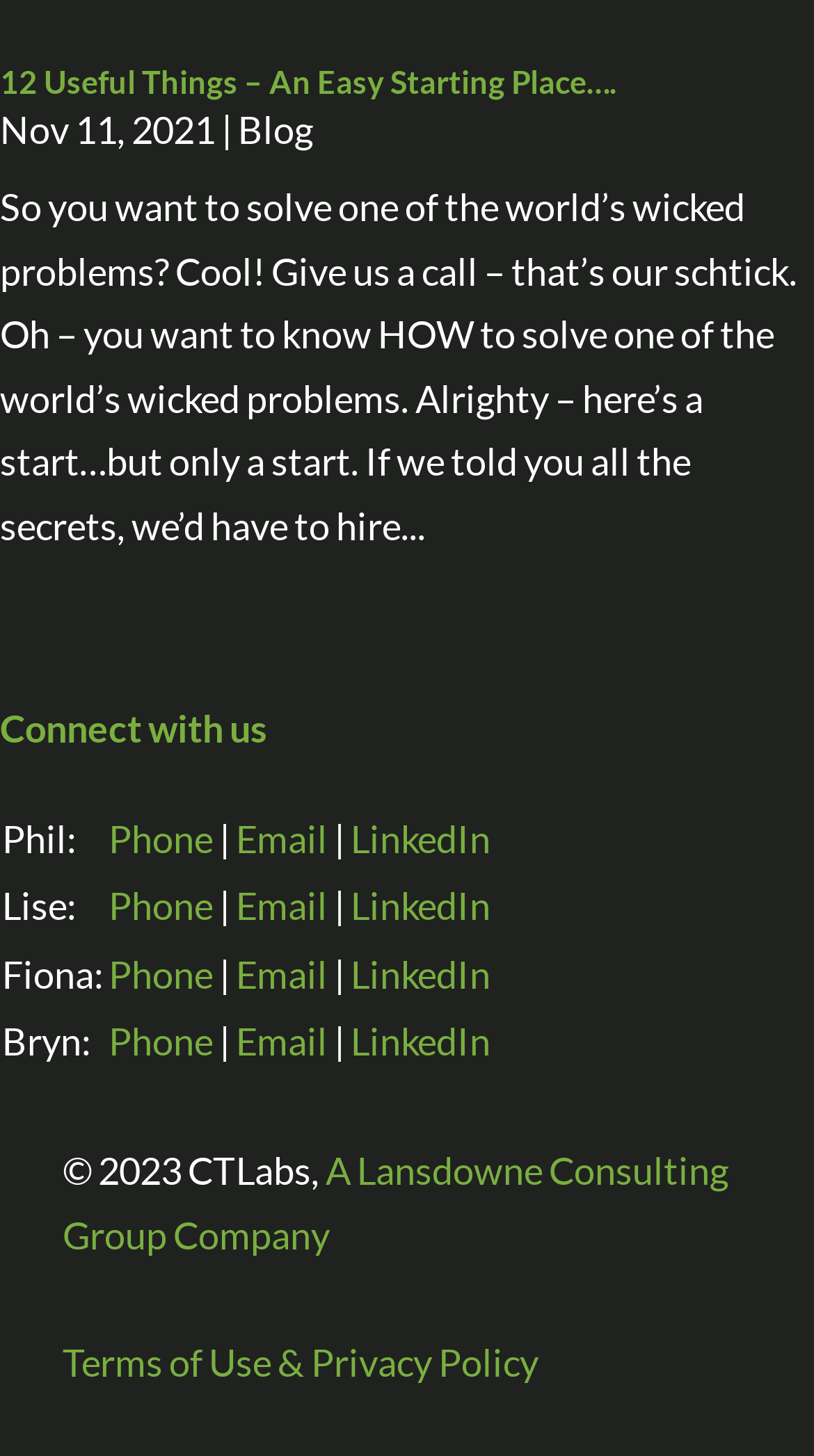Please indicate the bounding box coordinates of the element's region to be clicked to achieve the instruction: "Click on '12 Useful Things – An Easy Starting Place…'". Provide the coordinates as four float numbers between 0 and 1, i.e., [left, top, right, bottom].

[0.0, 0.043, 0.756, 0.069]